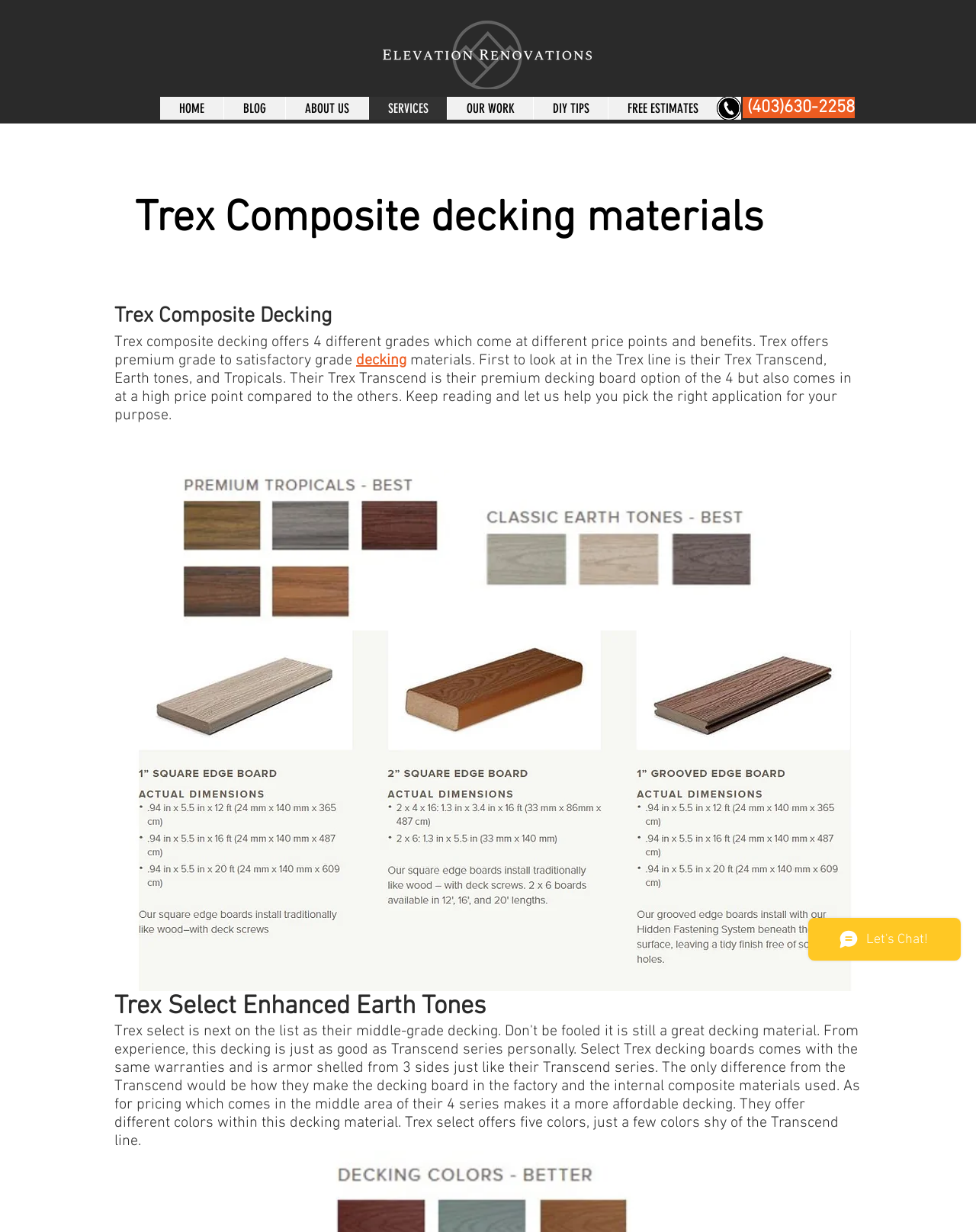Find the bounding box coordinates of the clickable element required to execute the following instruction: "Chat with Wix". Provide the coordinates as four float numbers between 0 and 1, i.e., [left, top, right, bottom].

[0.82, 0.739, 1.0, 0.792]